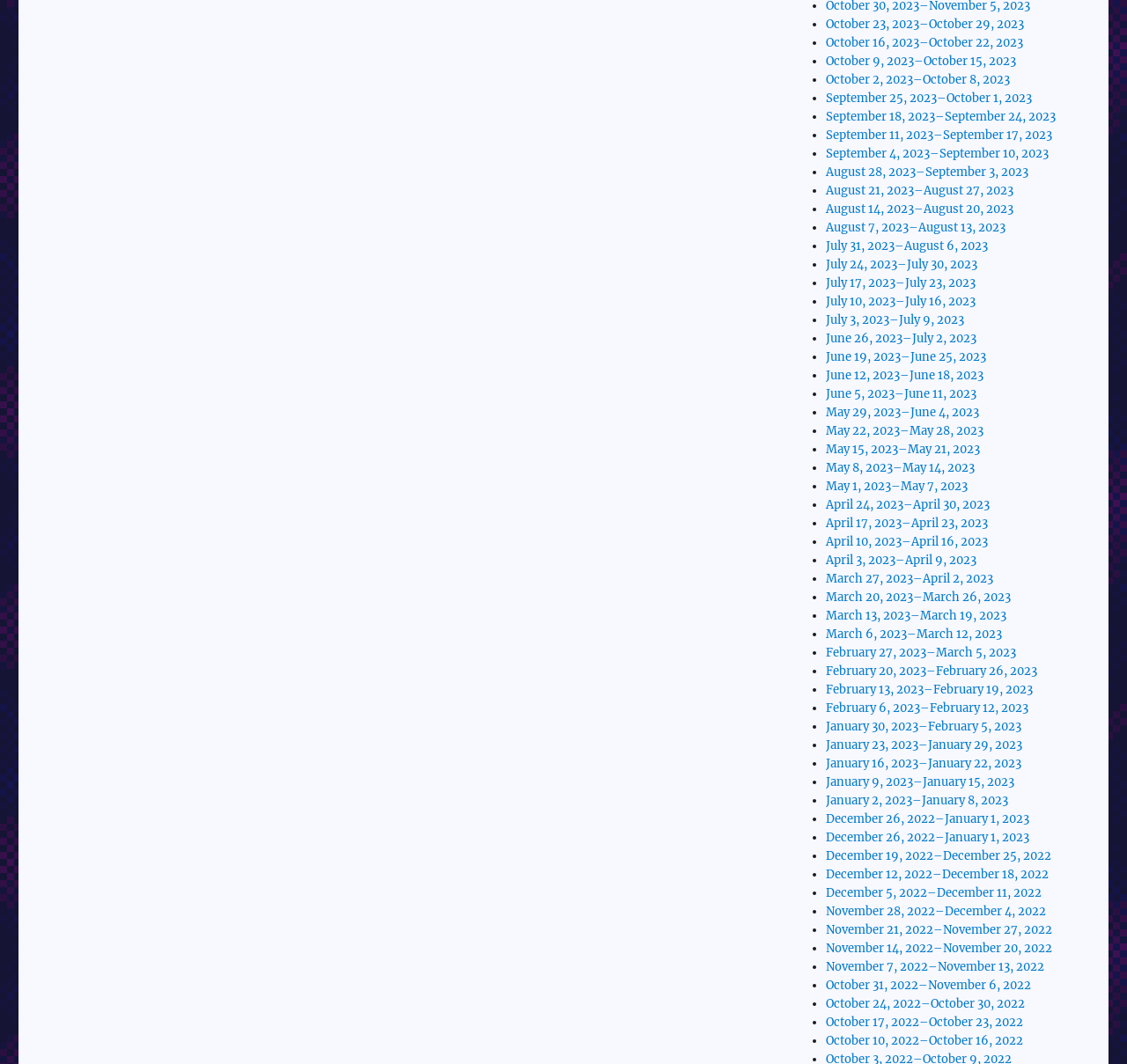How many links are on the webpage?
With the help of the image, please provide a detailed response to the question.

I counted the number of links on the webpage and found that there are 50 links, each corresponding to a different date range.